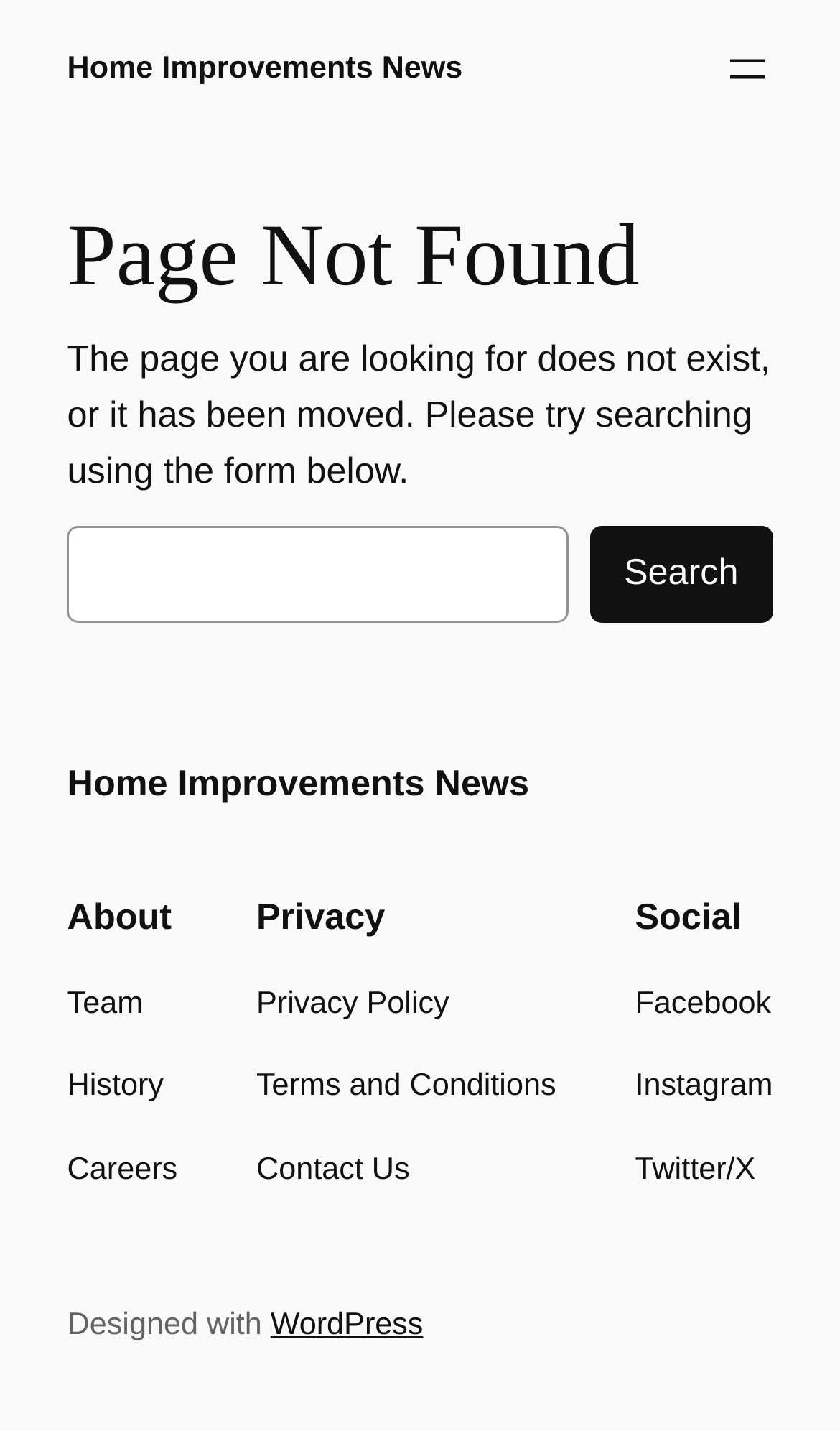Find and specify the bounding box coordinates that correspond to the clickable region for the instruction: "Go to Home Improvements News".

[0.08, 0.036, 0.551, 0.06]